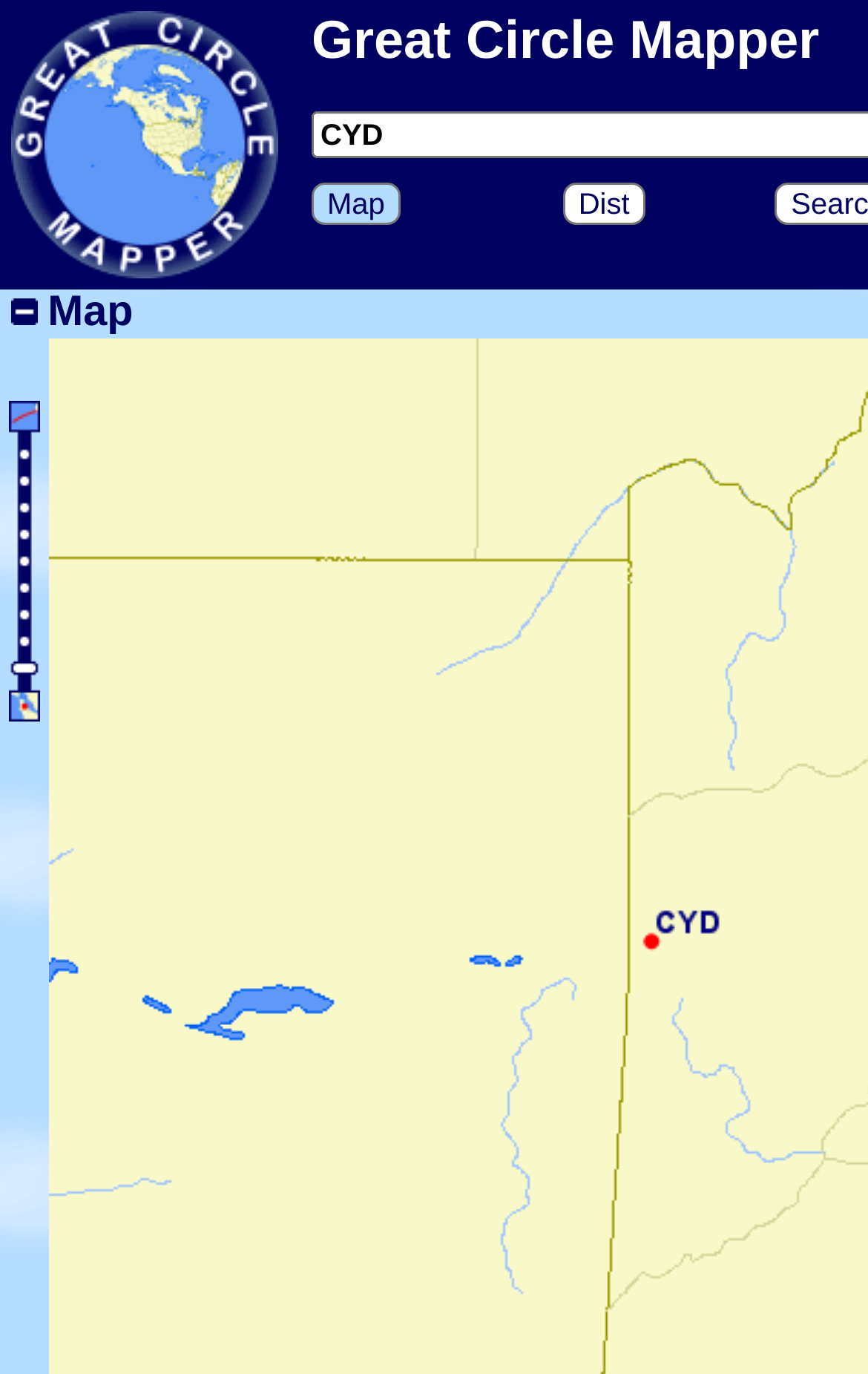Provide the bounding box coordinates of the HTML element described by the text: "Map". The coordinates should be in the format [left, top, right, bottom] with values between 0 and 1.

[0.013, 0.216, 0.153, 0.243]